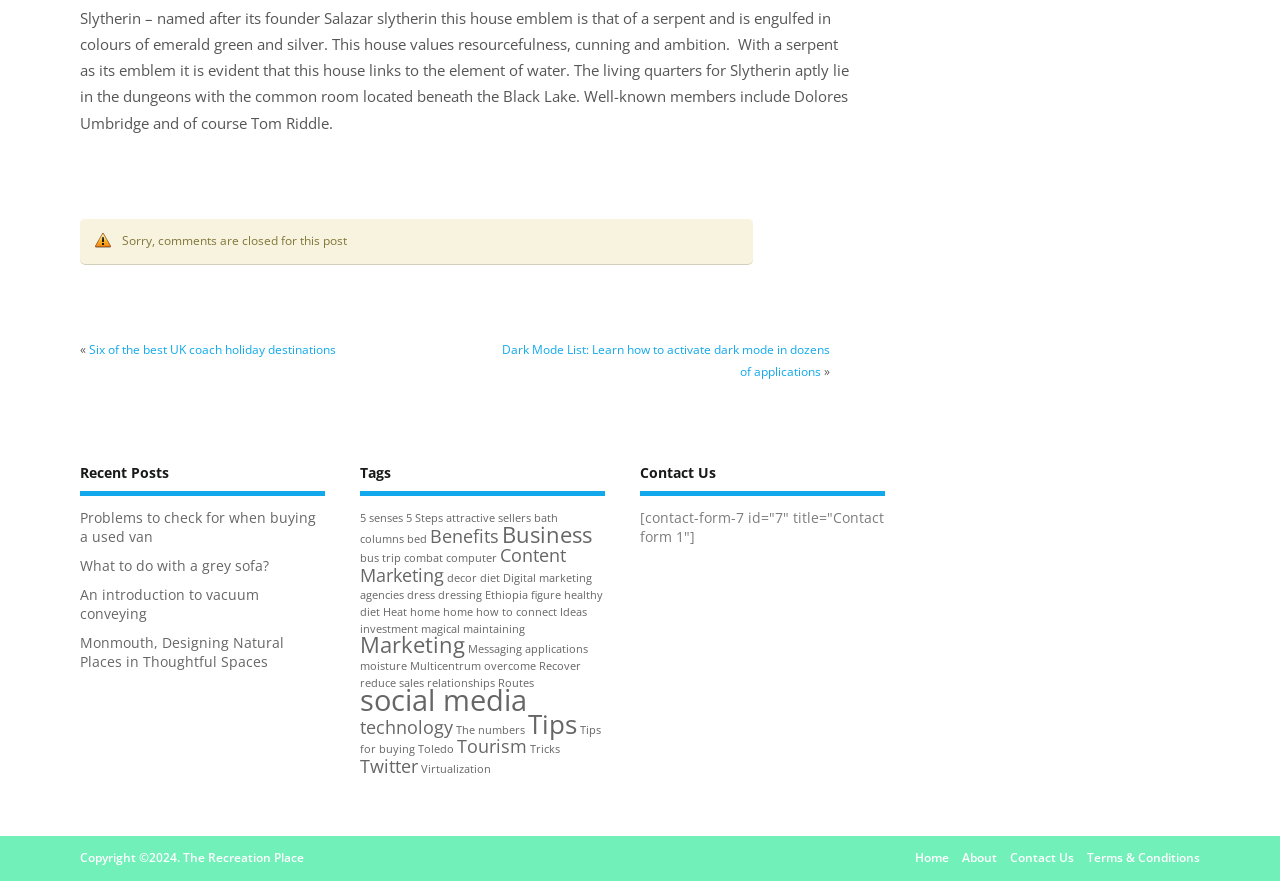Determine the bounding box coordinates of the region to click in order to accomplish the following instruction: "Read about Slytherin house". Provide the coordinates as four float numbers between 0 and 1, specifically [left, top, right, bottom].

[0.062, 0.009, 0.663, 0.15]